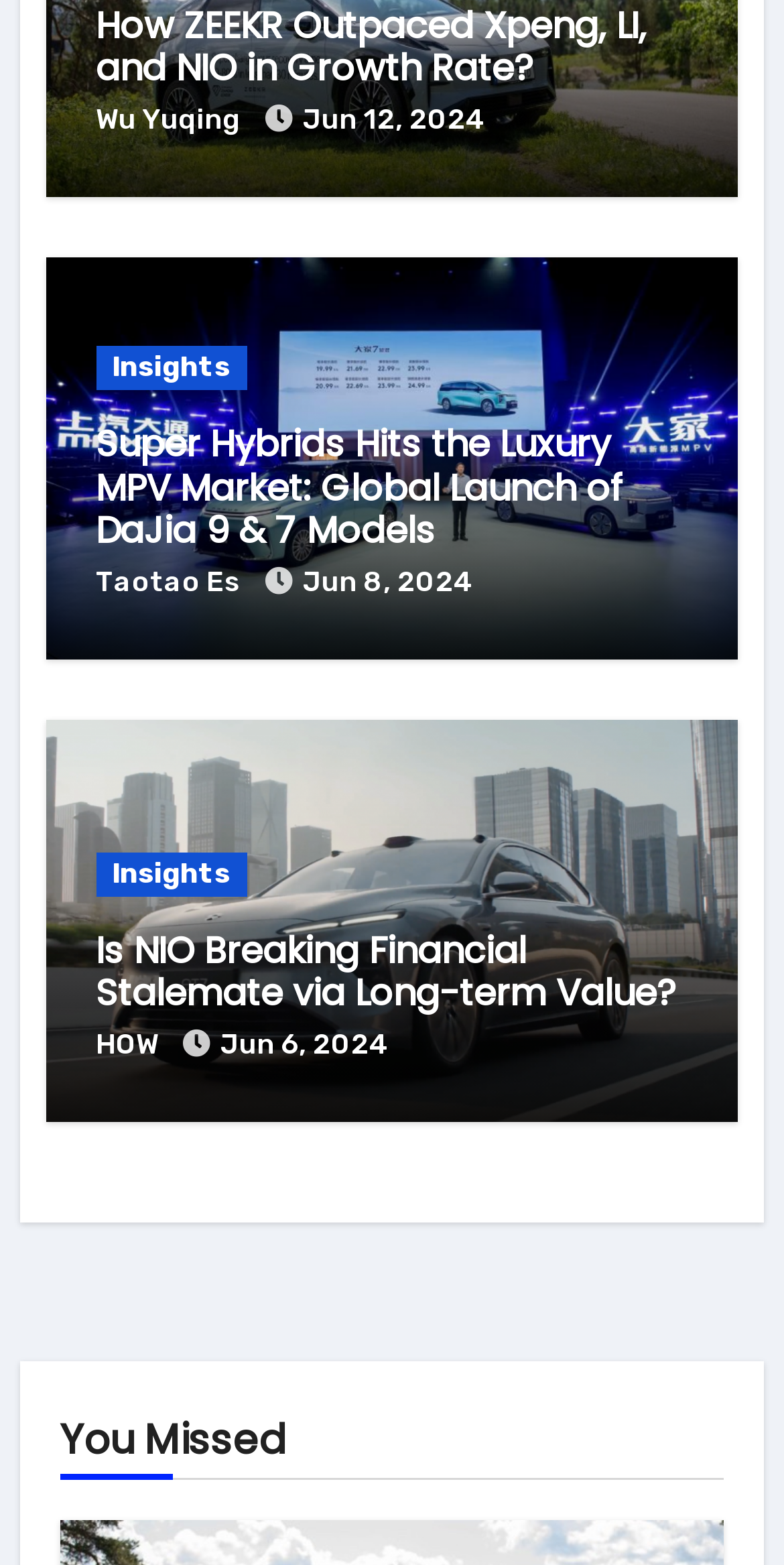What is the date of the third article?
Using the image provided, answer with just one word or phrase.

Jun 8, 2024